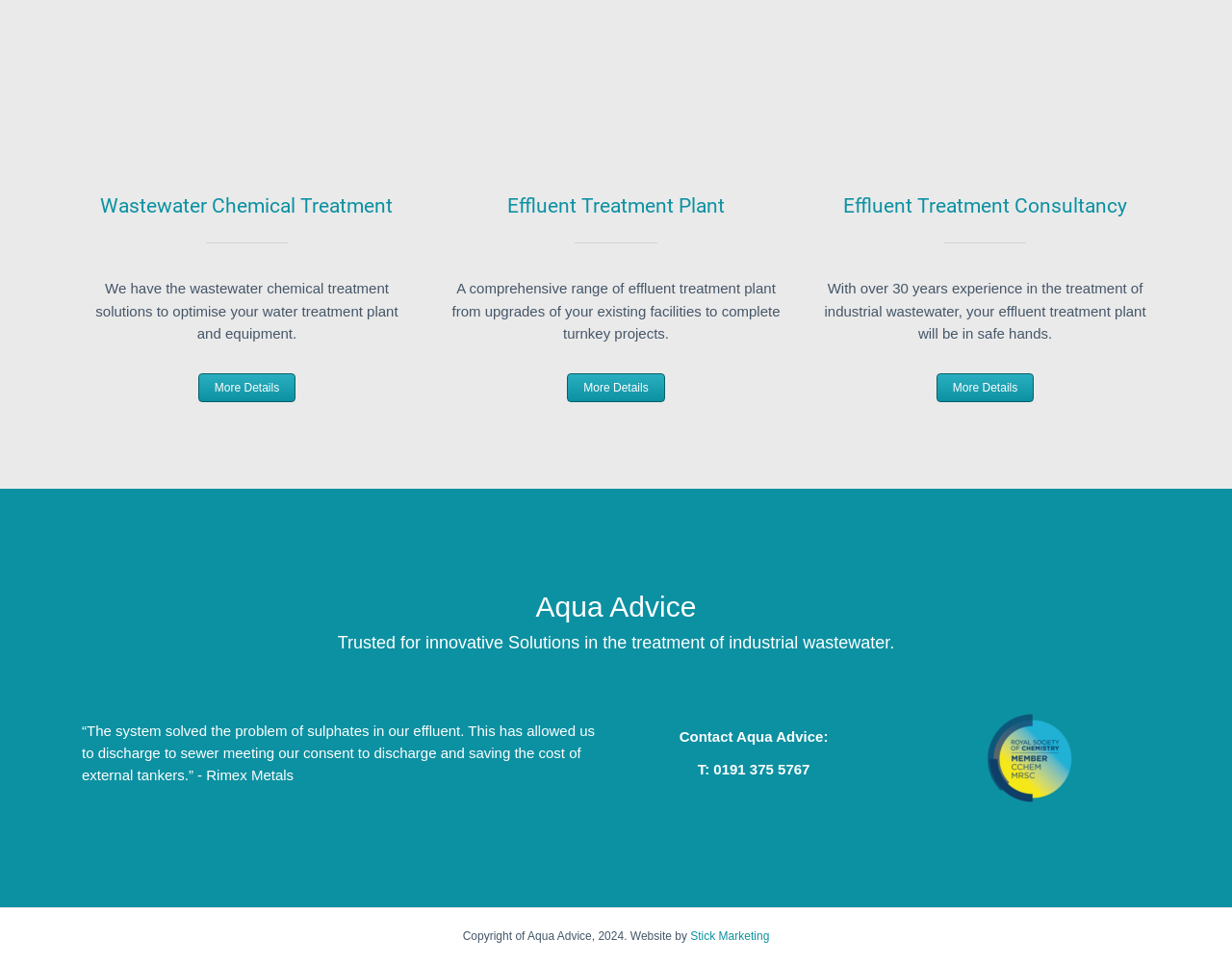Please identify the bounding box coordinates of the clickable area that will allow you to execute the instruction: "Get more details about Effluent Treatment Consultancy".

[0.684, 0.202, 0.915, 0.226]